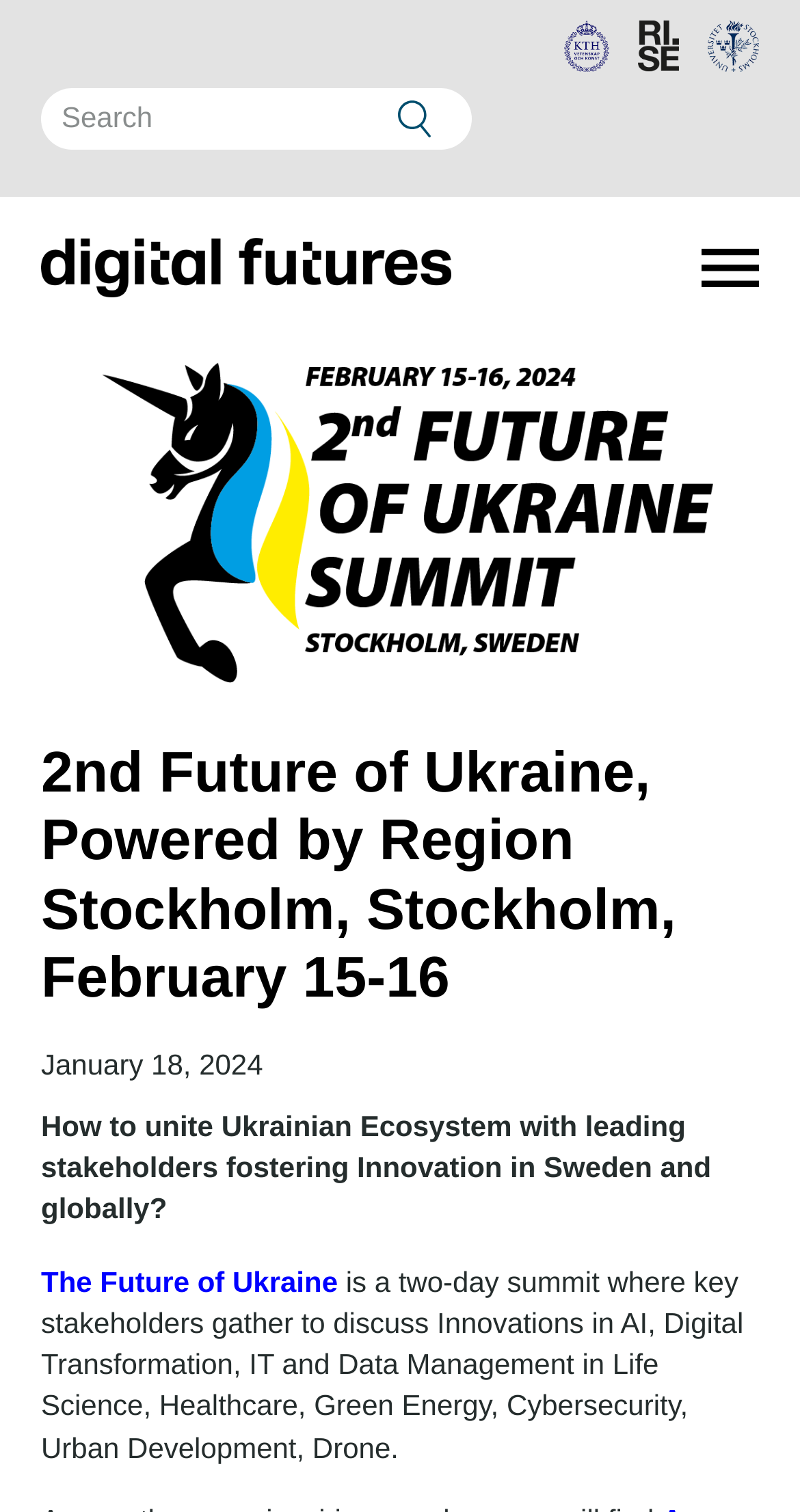Find the bounding box coordinates of the clickable element required to execute the following instruction: "open the menu". Provide the coordinates as four float numbers between 0 and 1, i.e., [left, top, right, bottom].

[0.877, 0.163, 0.949, 0.192]